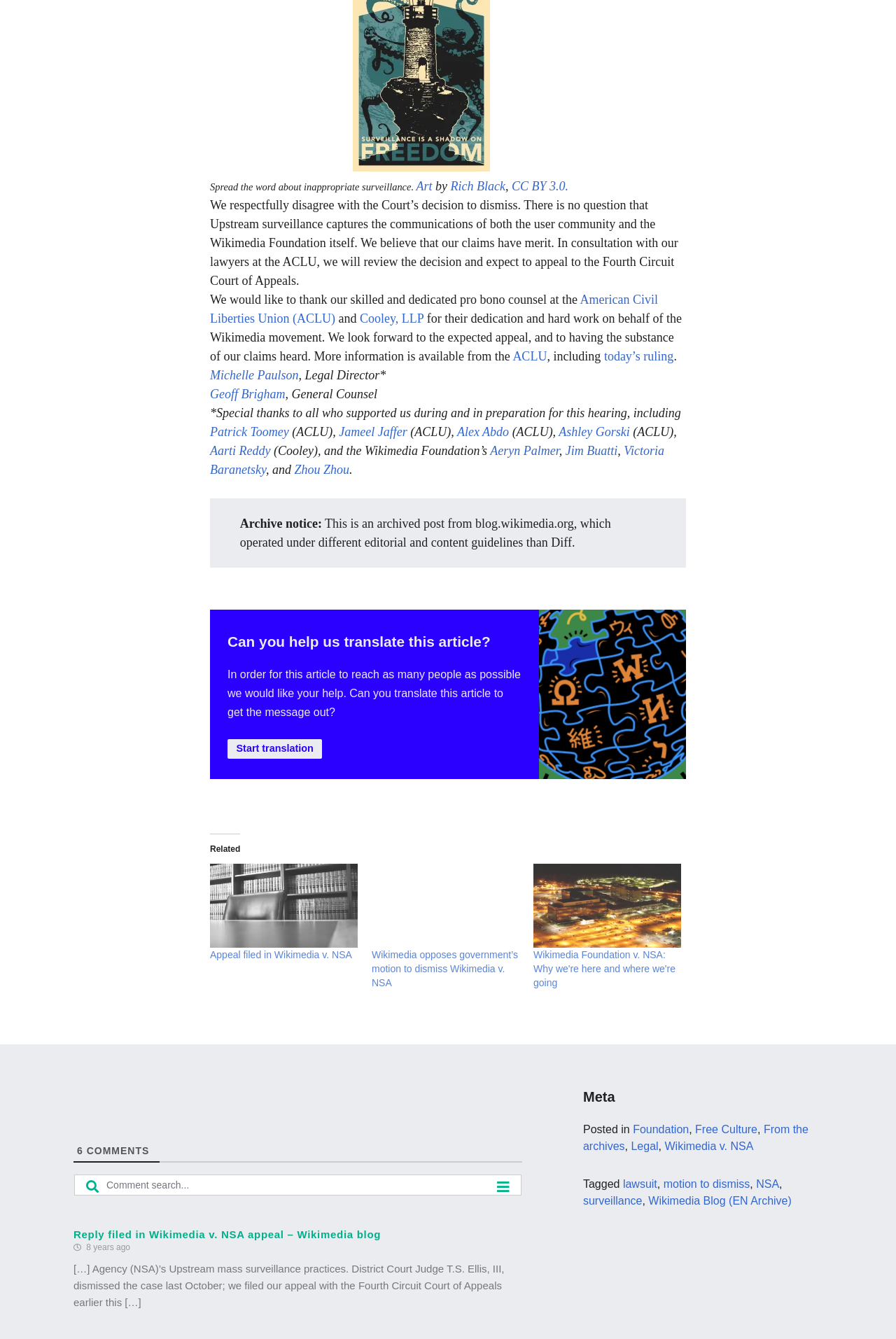What is the date of the article?
Based on the image content, provide your answer in one word or a short phrase.

9 May 2016